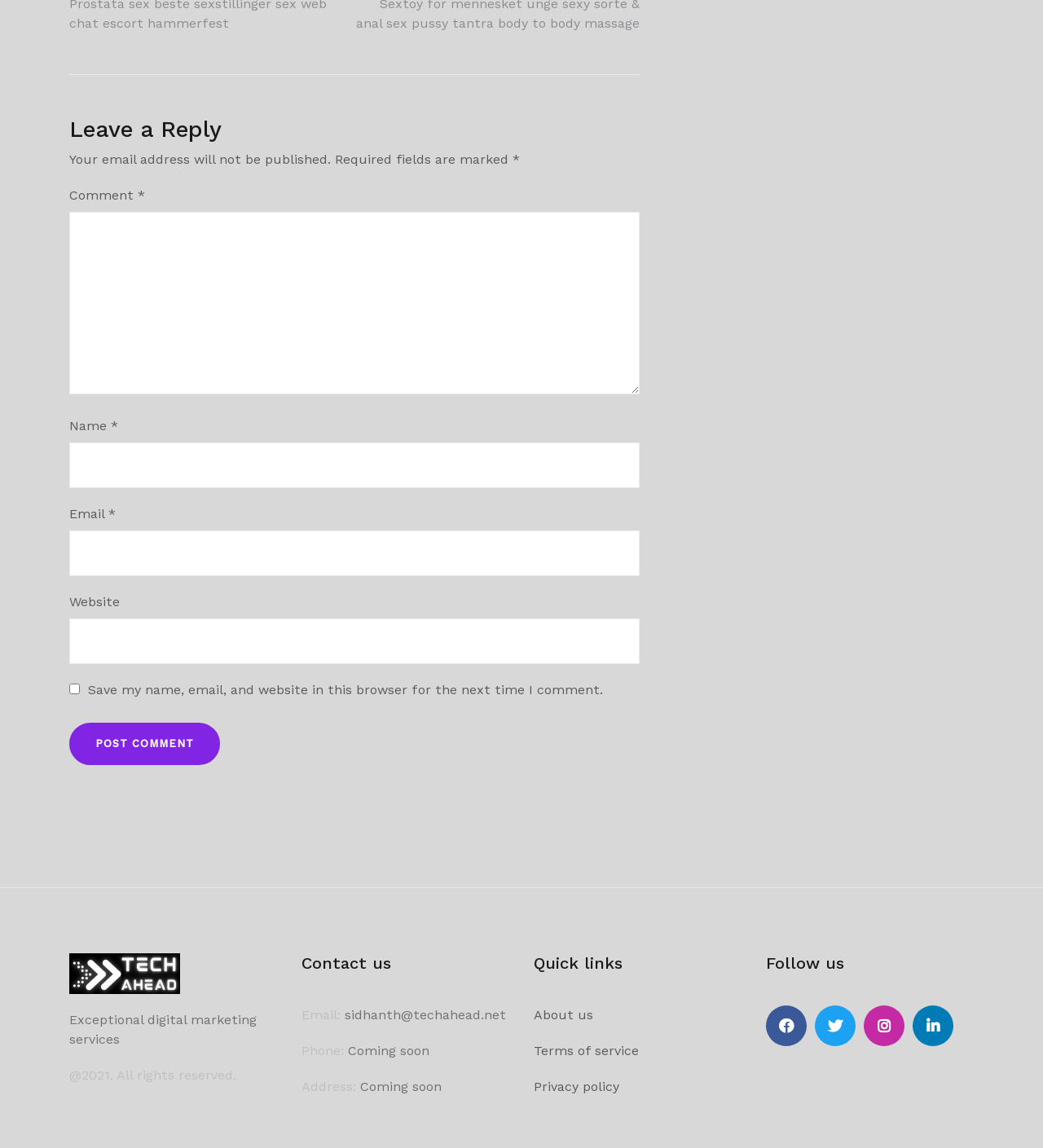Provide the bounding box coordinates for the specified HTML element described in this description: "About us". The coordinates should be four float numbers ranging from 0 to 1, in the format [left, top, right, bottom].

[0.512, 0.877, 0.569, 0.89]